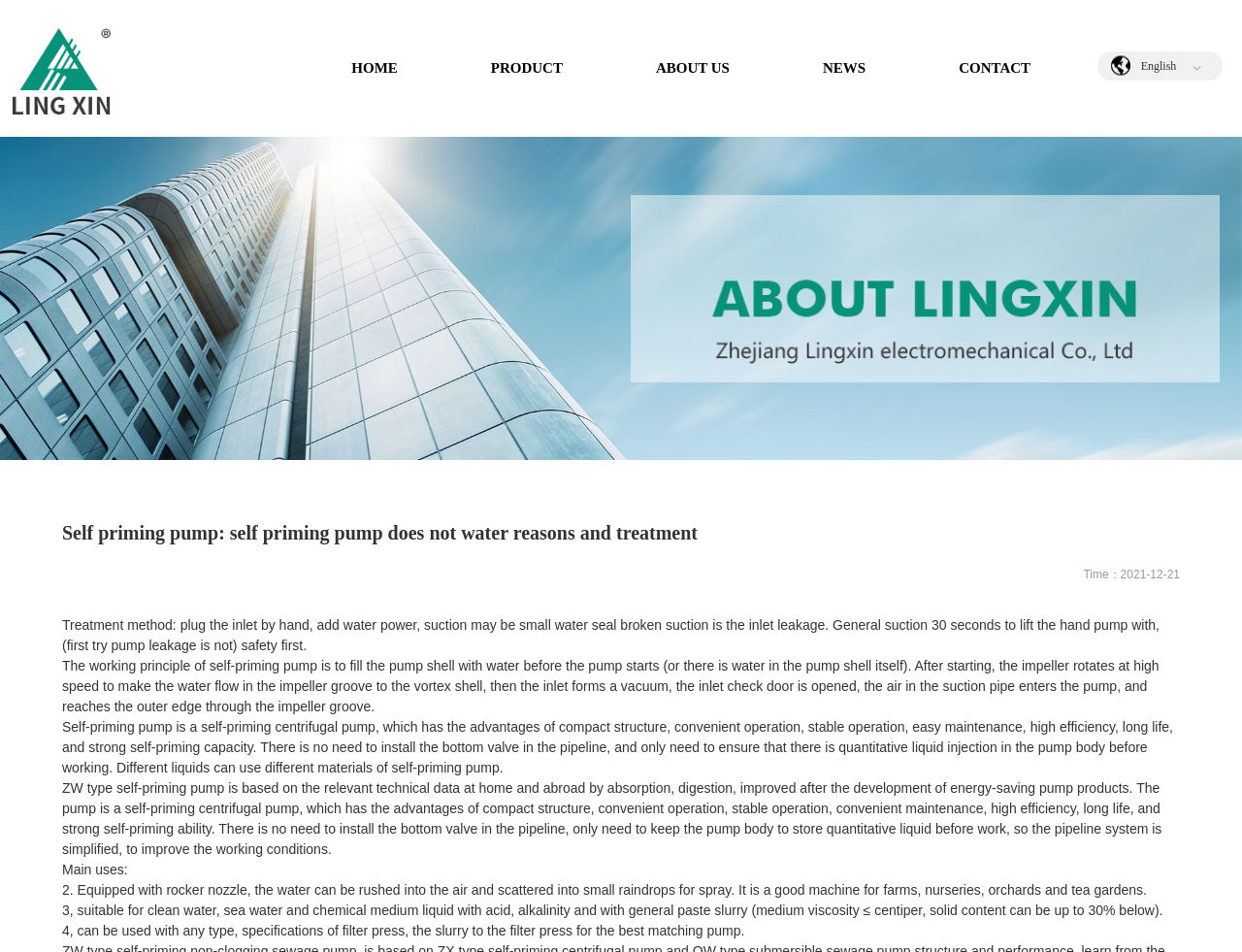Identify and provide the bounding box coordinates of the UI element described: "PRODUCT". The coordinates should be formatted as [left, top, right, bottom], with each number being a float between 0 and 1.

[0.358, 0.0, 0.491, 0.144]